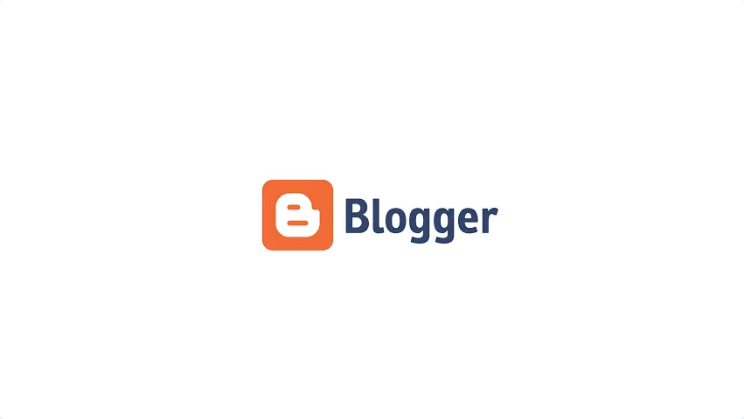Who is the current owner of Blogger?
Answer the question with as much detail as possible.

According to the caption, Blogger was developed by Pyra Labs and is now owned by Google, which means that the current owner of Blogger is Google.